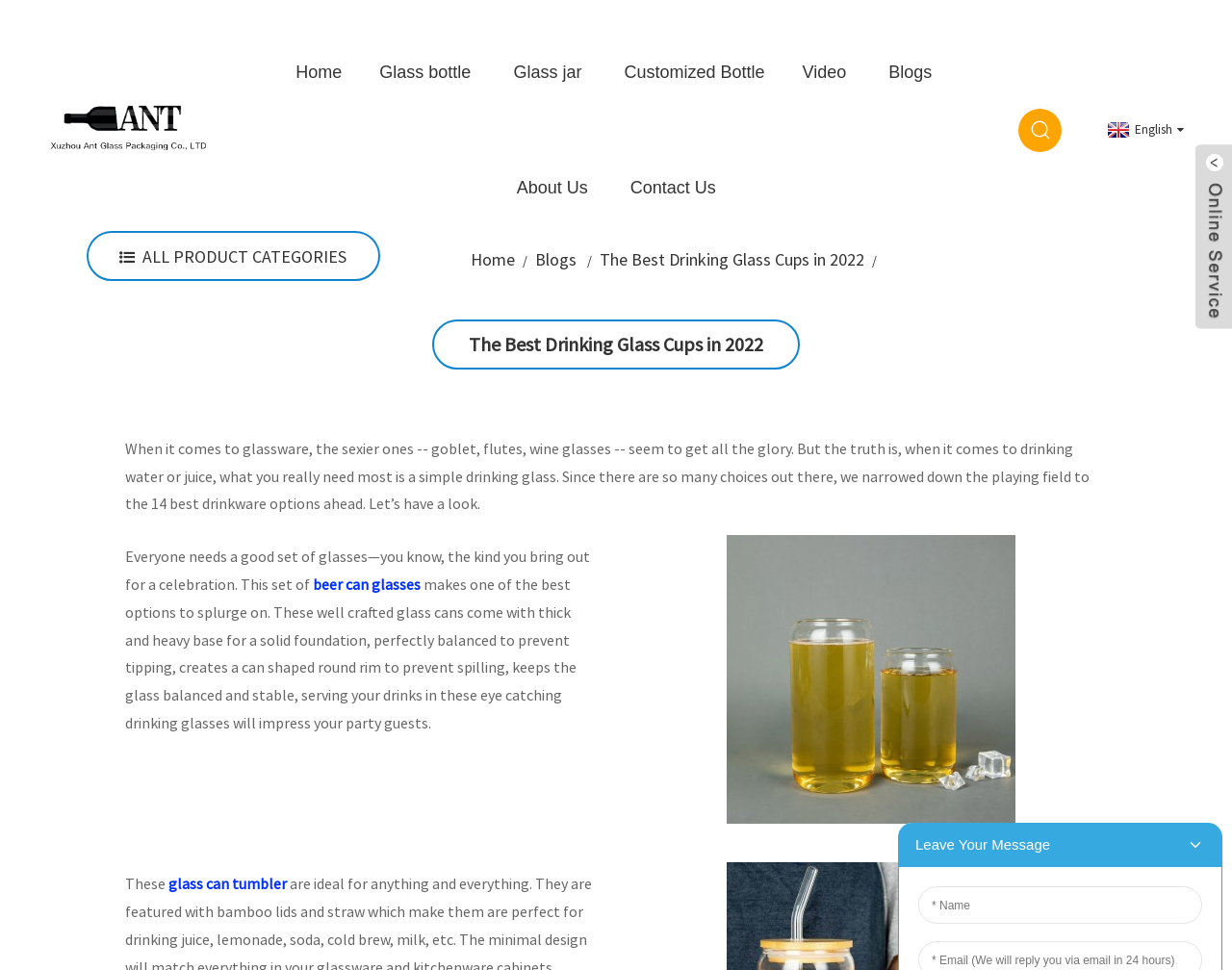Please identify the bounding box coordinates of the region to click in order to complete the given instruction: "View the image of beer can glass". The coordinates should be four float numbers between 0 and 1, i.e., [left, top, right, bottom].

[0.59, 0.552, 0.824, 0.849]